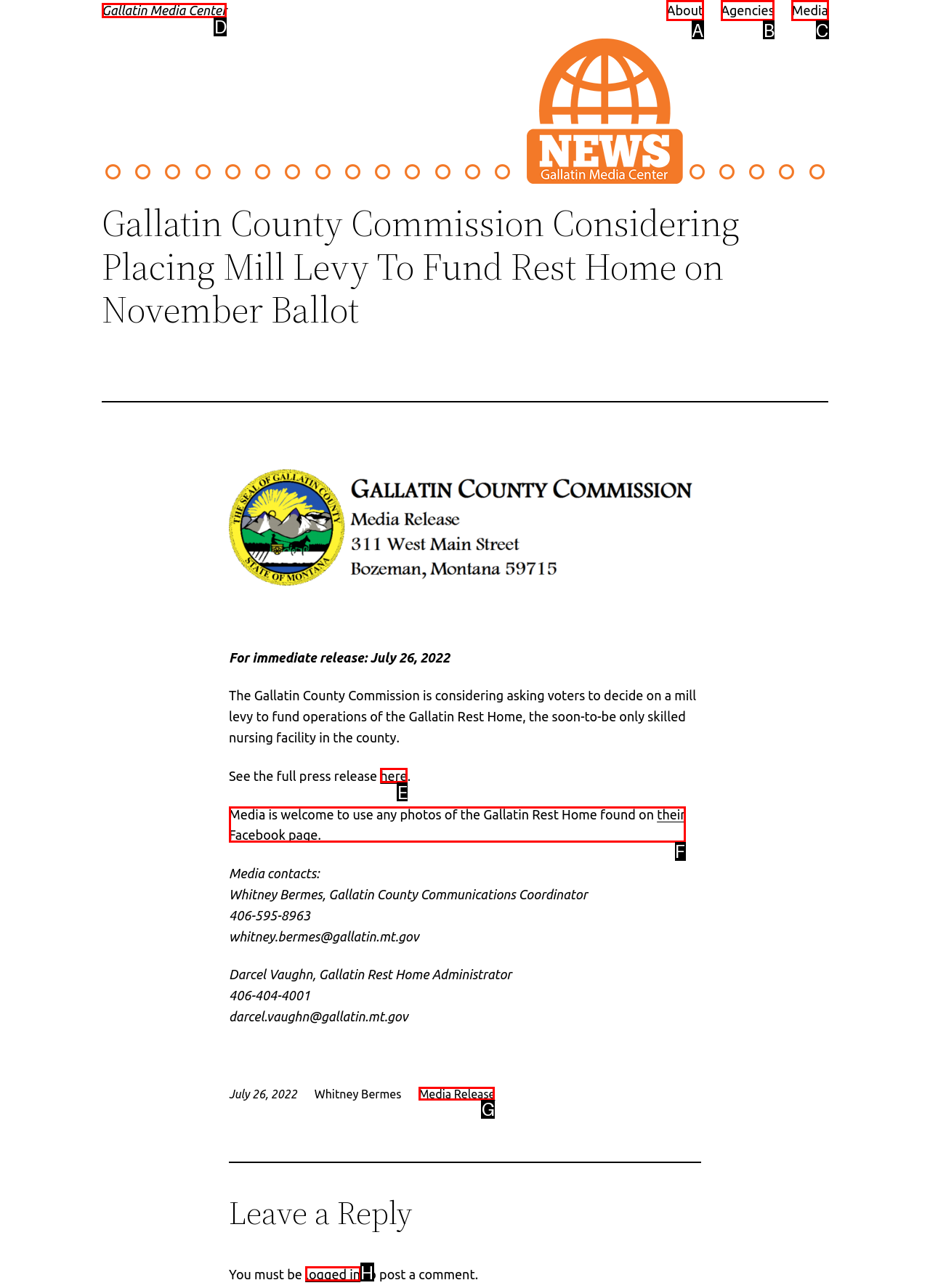Identify the HTML element to click to fulfill this task: Click on Media Release
Answer with the letter from the given choices.

G